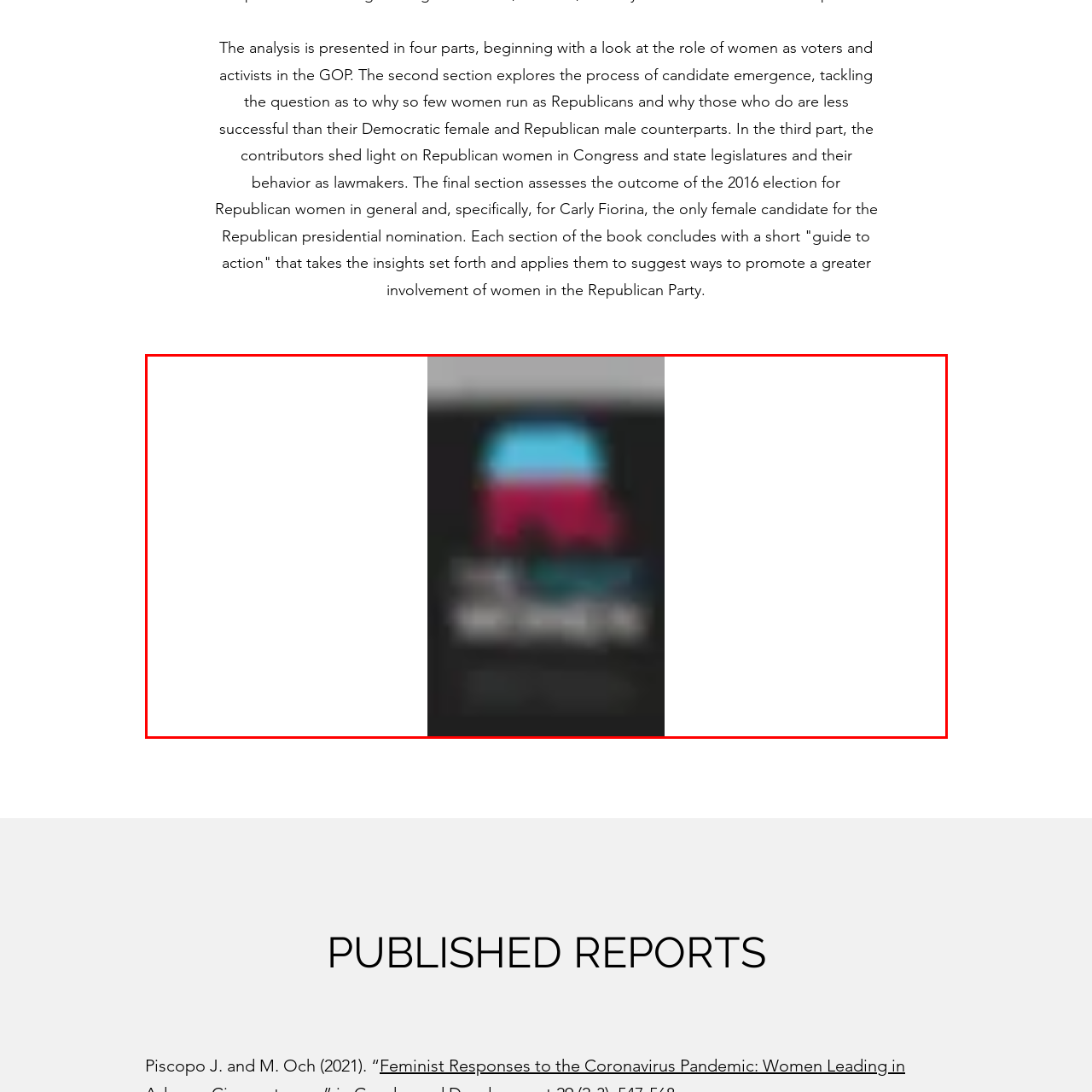What is the purpose of each section in the book? Check the image surrounded by the red bounding box and reply with a single word or a short phrase.

Highlight key insights and propose strategies